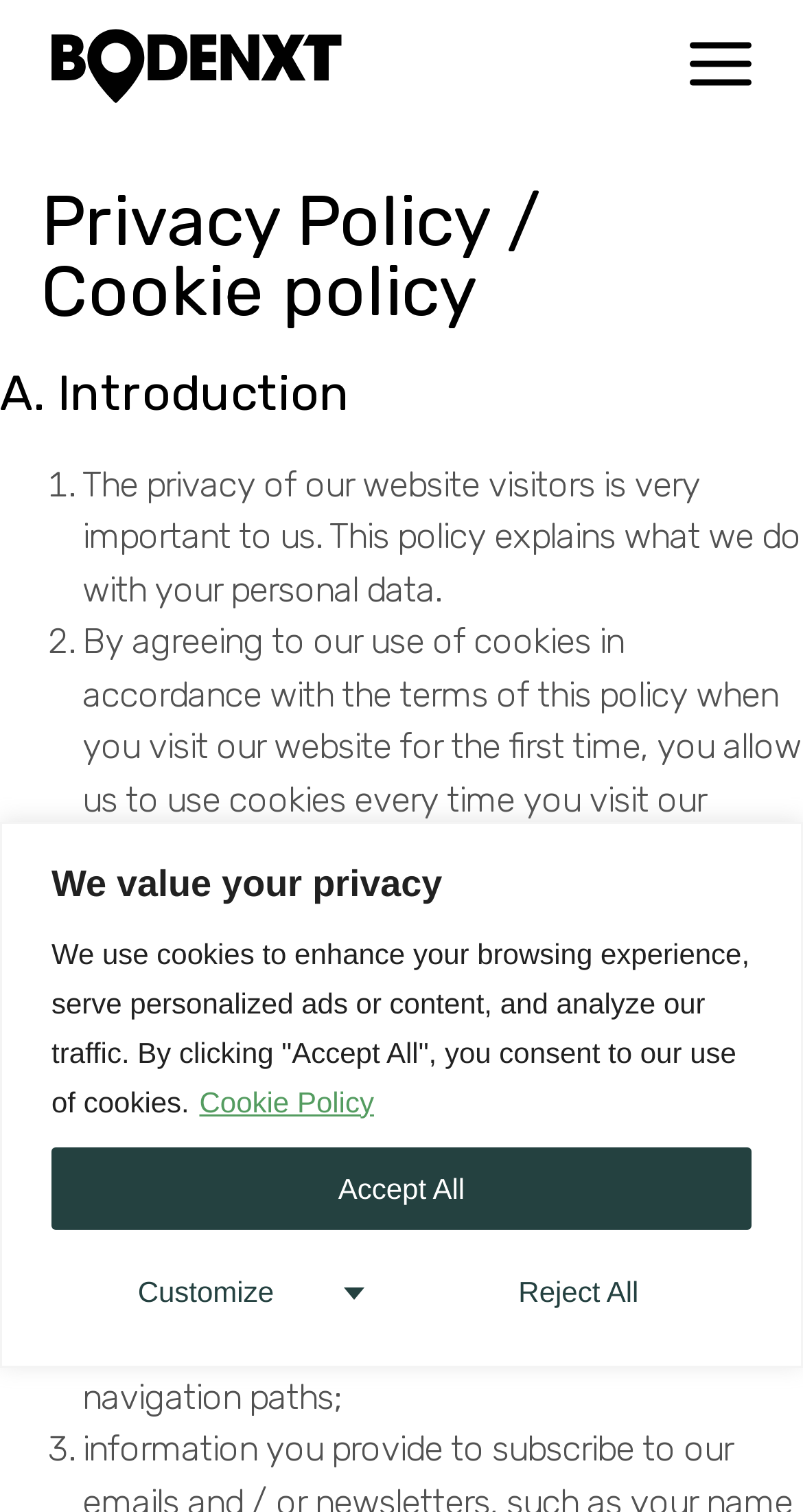Find the UI element described as: "Customize" and predict its bounding box coordinates. Ensure the coordinates are four float numbers between 0 and 1, [left, top, right, bottom].

[0.064, 0.826, 0.484, 0.881]